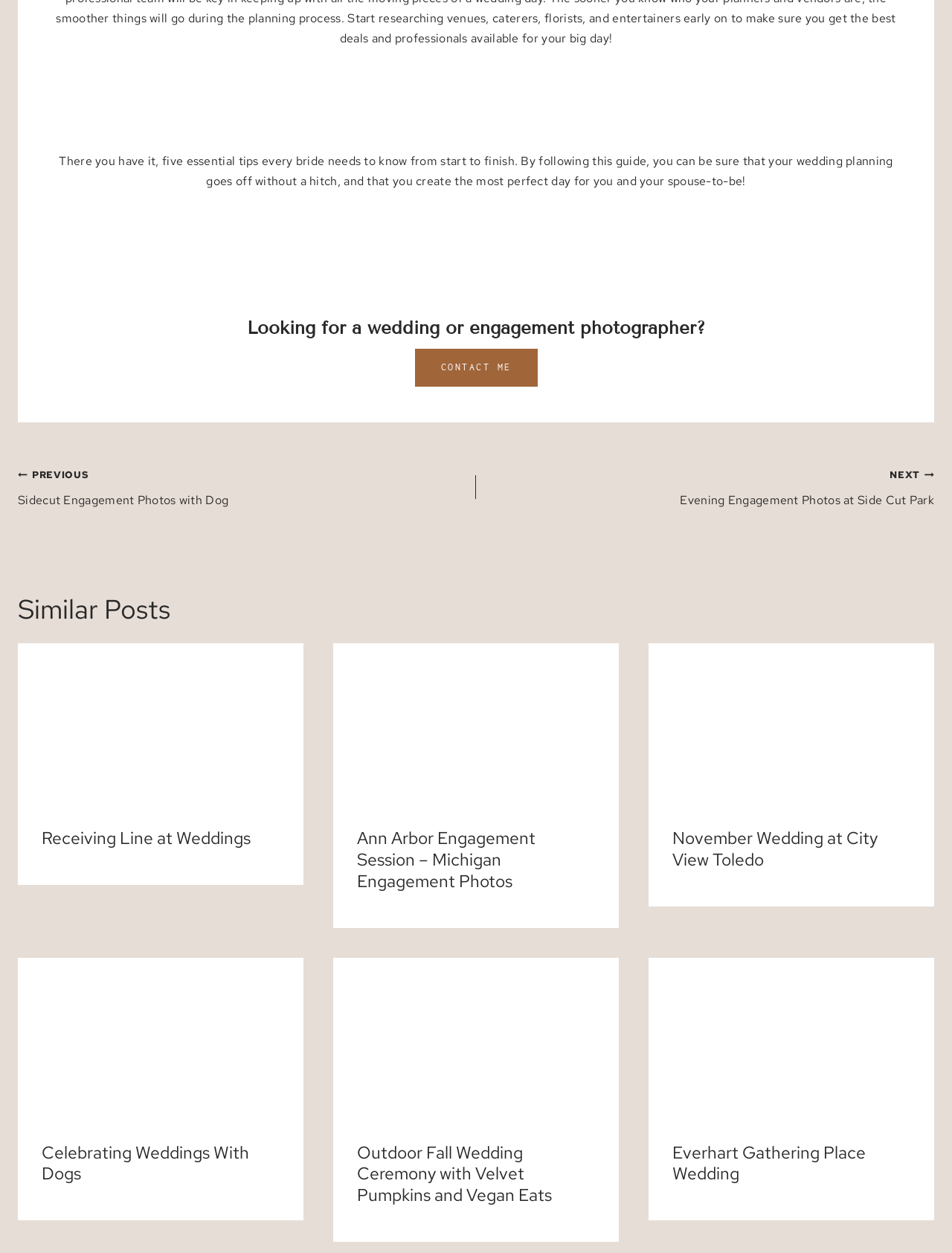Find the bounding box coordinates of the clickable element required to execute the following instruction: "explore ann arbor engagement session". Provide the coordinates as four float numbers between 0 and 1, i.e., [left, top, right, bottom].

[0.35, 0.514, 0.65, 0.642]